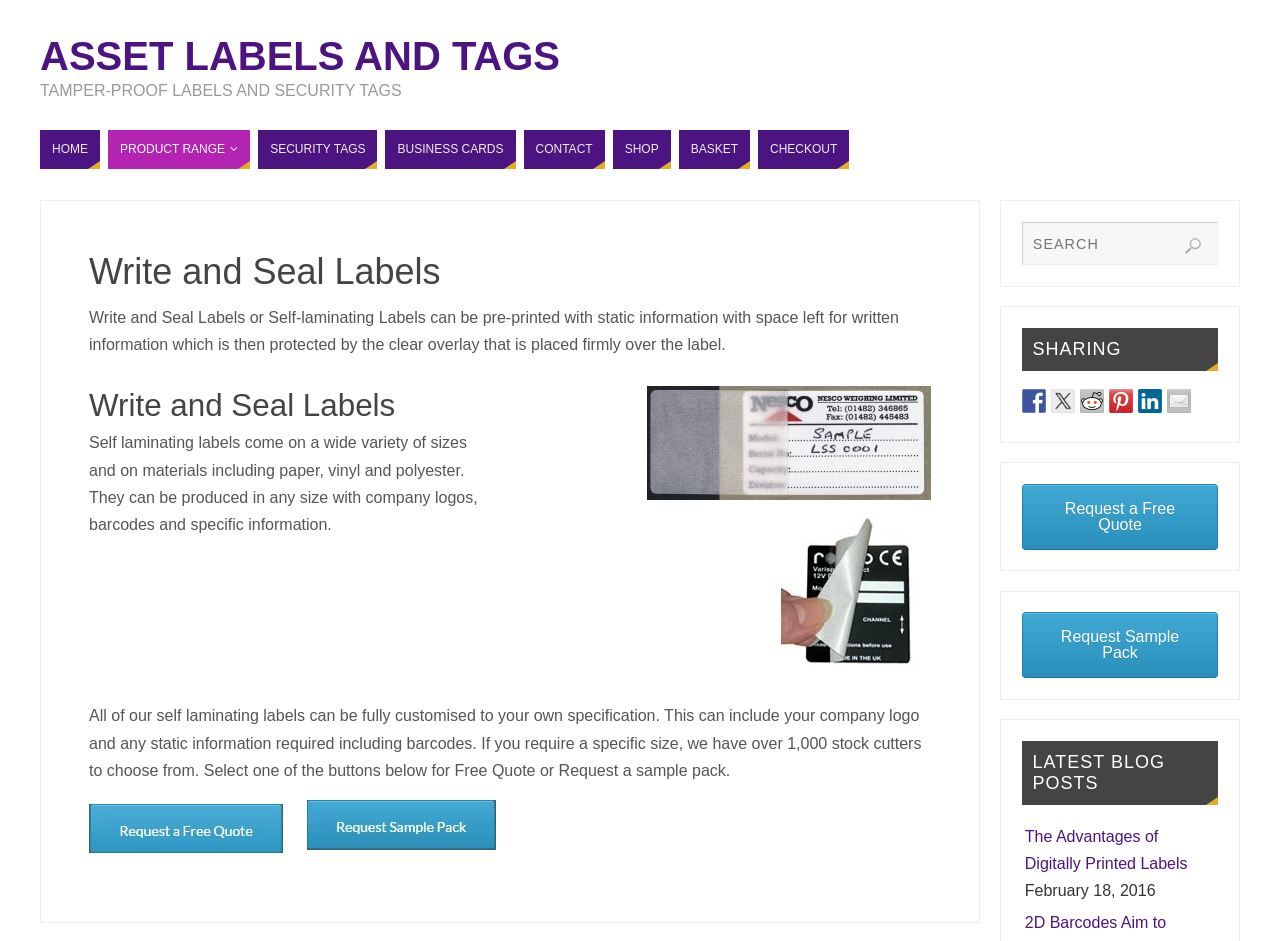Show the bounding box coordinates of the region that should be clicked to follow the instruction: "Search for something."

[0.924, 0.251, 0.94, 0.272]